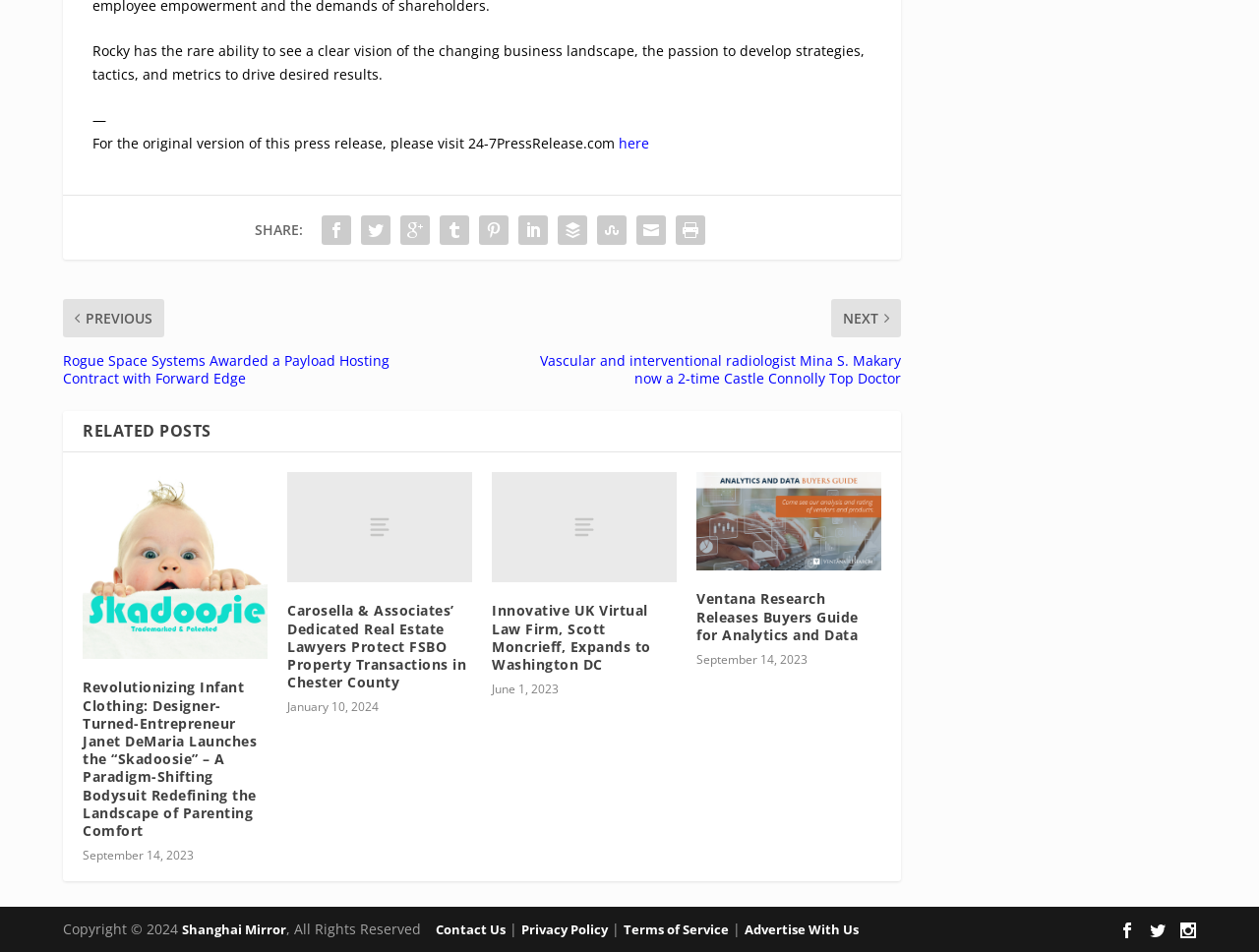Please locate the bounding box coordinates of the region I need to click to follow this instruction: "Contact Us".

[0.334, 0.938, 0.402, 0.957]